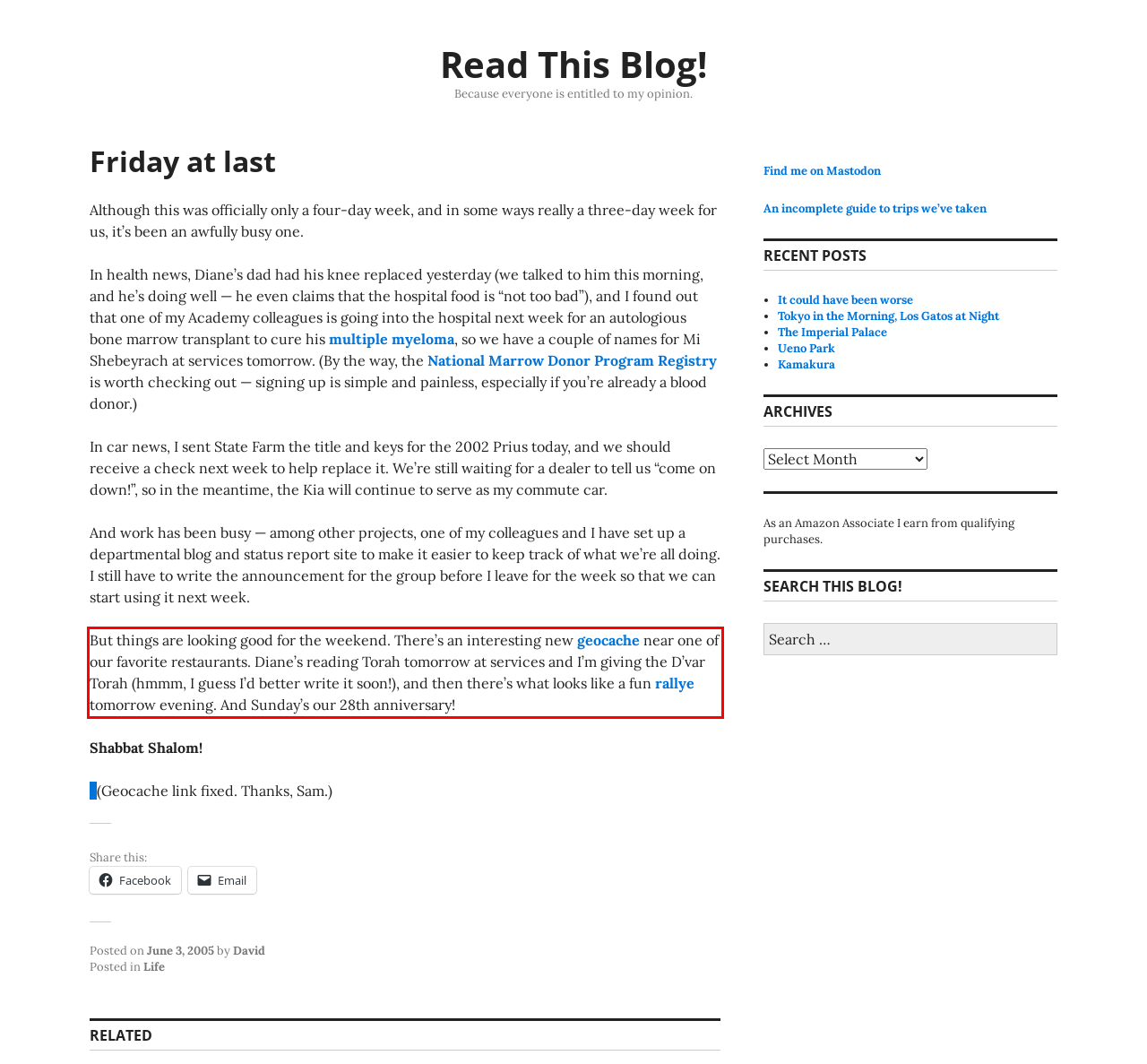From the given screenshot of a webpage, identify the red bounding box and extract the text content within it.

But things are looking good for the weekend. There’s an interesting new geocache near one of our favorite restaurants. Diane’s reading Torah tomorrow at services and I’m giving the D’var Torah (hmmm, I guess I’d better write it soon!), and then there’s what looks like a fun rallye tomorrow evening. And Sunday’s our 28th anniversary!